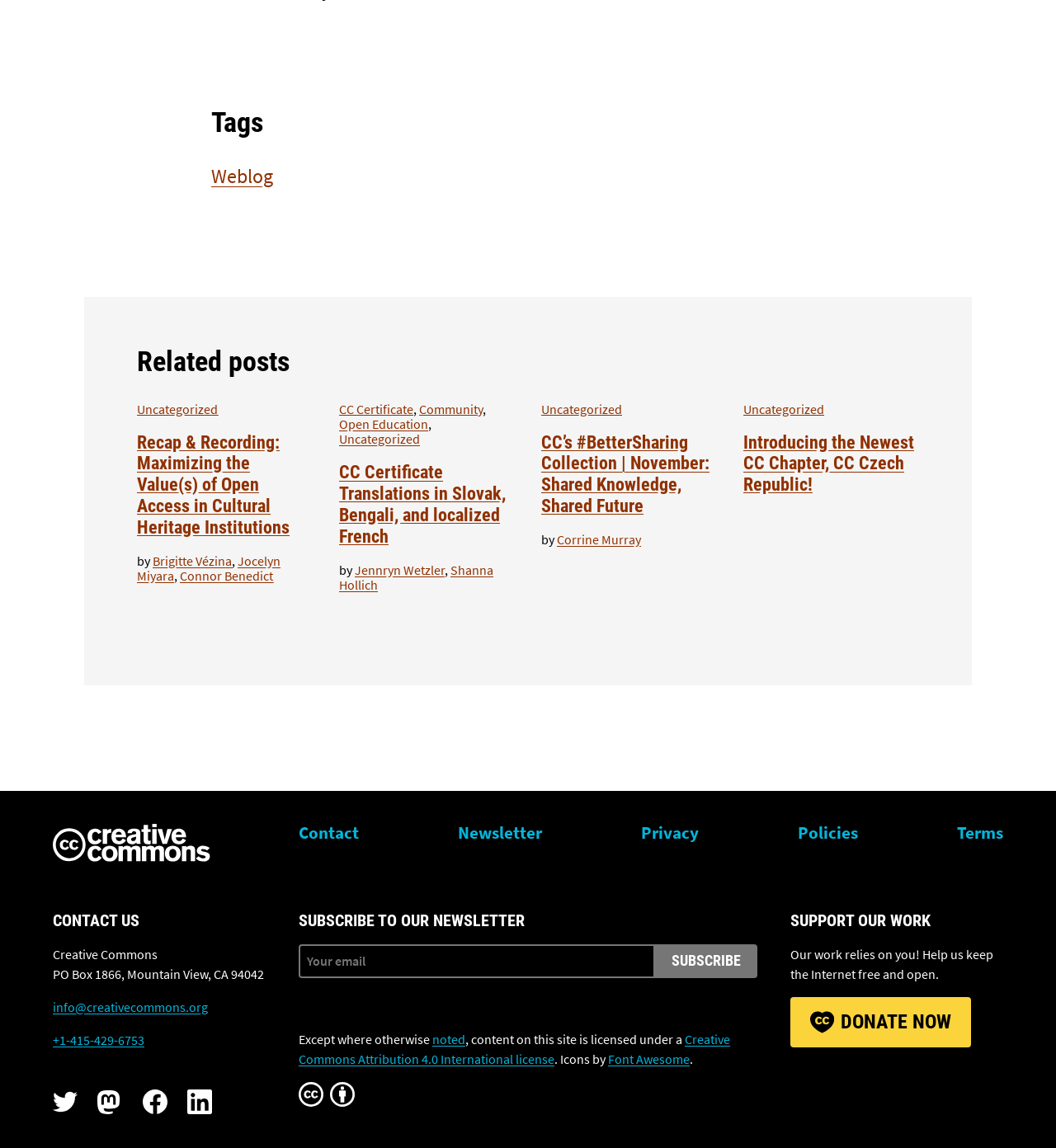How can I subscribe to the newsletter?
Give a comprehensive and detailed explanation for the question.

I inferred this answer by looking at the 'SUBSCRIBE TO OUR NEWSLETTER' section, which has a textbox labeled 'Your email' and a button labeled 'subscribe', suggesting that to subscribe to the newsletter, I need to enter my email and click the subscribe button.